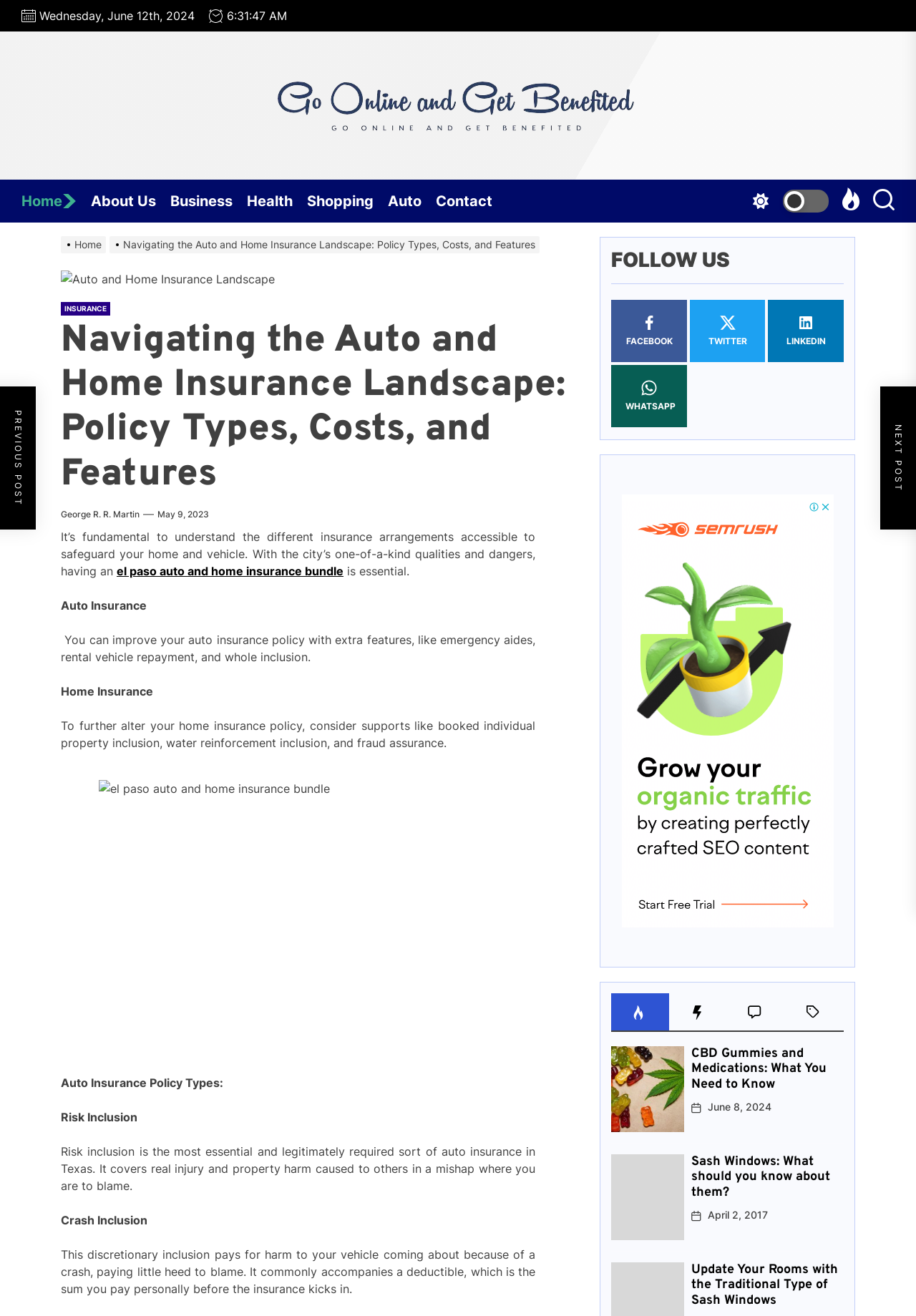Given the description of the UI element: "May 9, 2023May 11, 2023", predict the bounding box coordinates in the form of [left, top, right, bottom], with each value being a float between 0 and 1.

[0.172, 0.386, 0.228, 0.396]